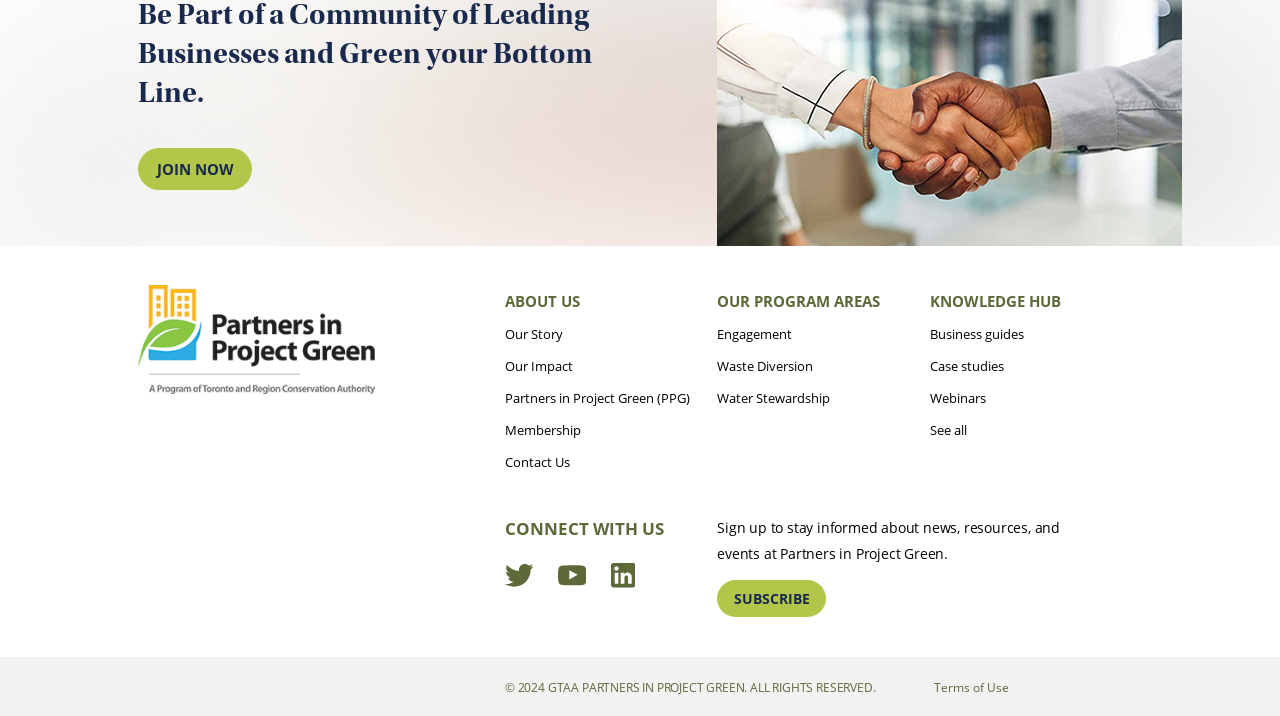Please reply with a single word or brief phrase to the question: 
What is the name of the organization?

Partners in Project Green